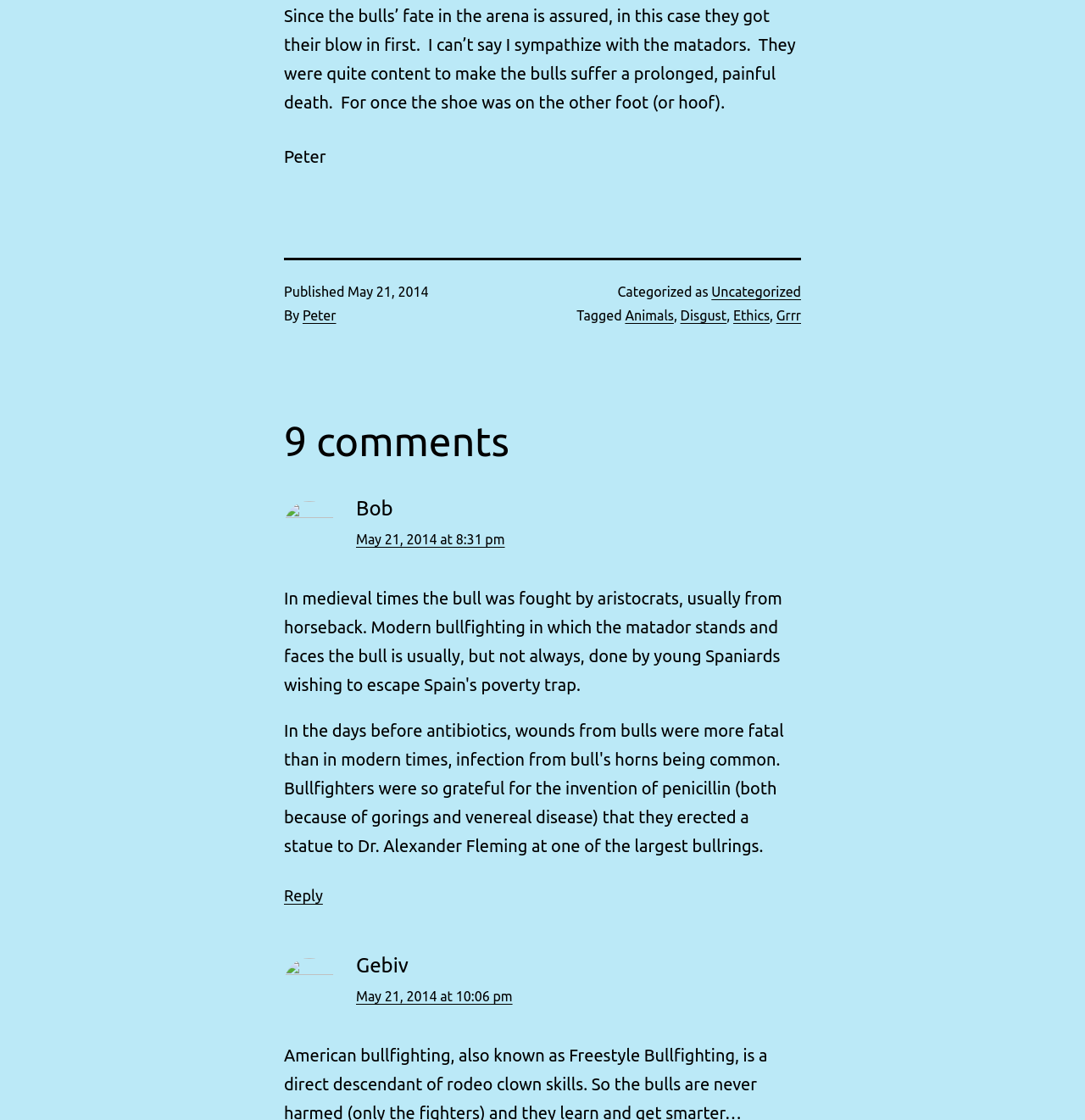Using the description: "January 8, 2021", identify the bounding box of the corresponding UI element in the screenshot.

None